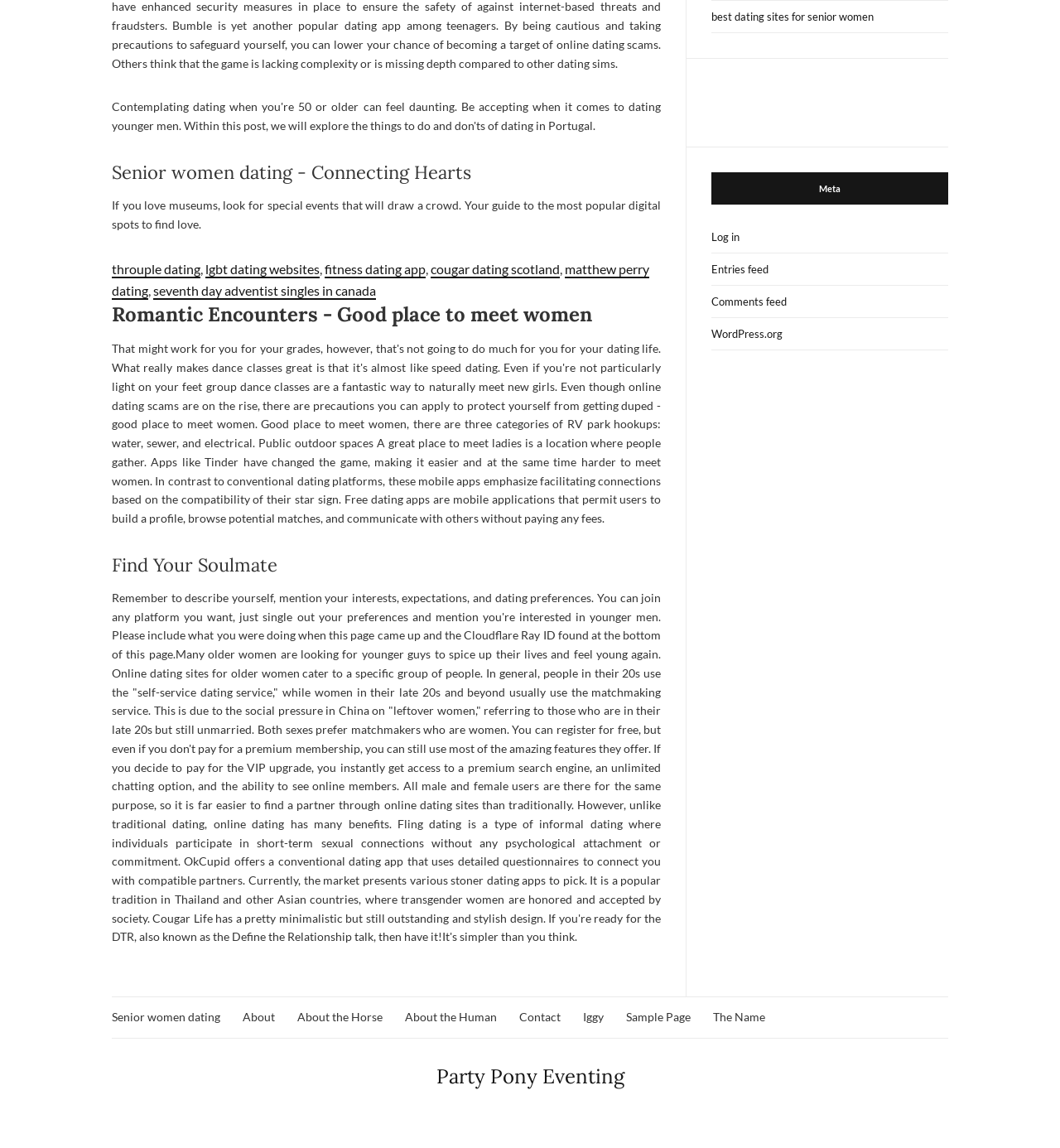Please indicate the bounding box coordinates for the clickable area to complete the following task: "Click on 'throuple dating'". The coordinates should be specified as four float numbers between 0 and 1, i.e., [left, top, right, bottom].

[0.105, 0.228, 0.189, 0.243]